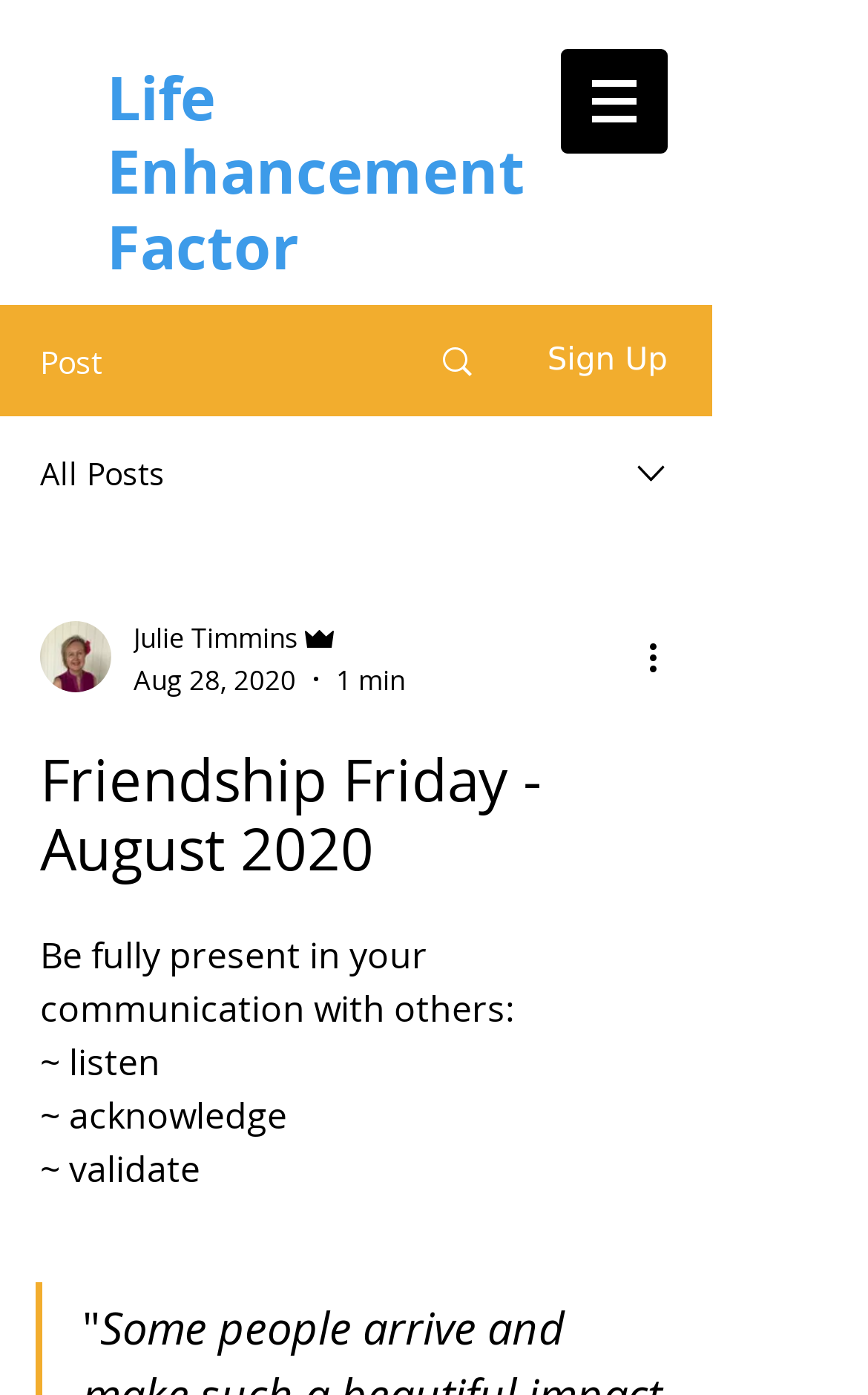Answer the question below with a single word or a brief phrase: 
What are the three key aspects of communication?

listen, acknowledge, validate